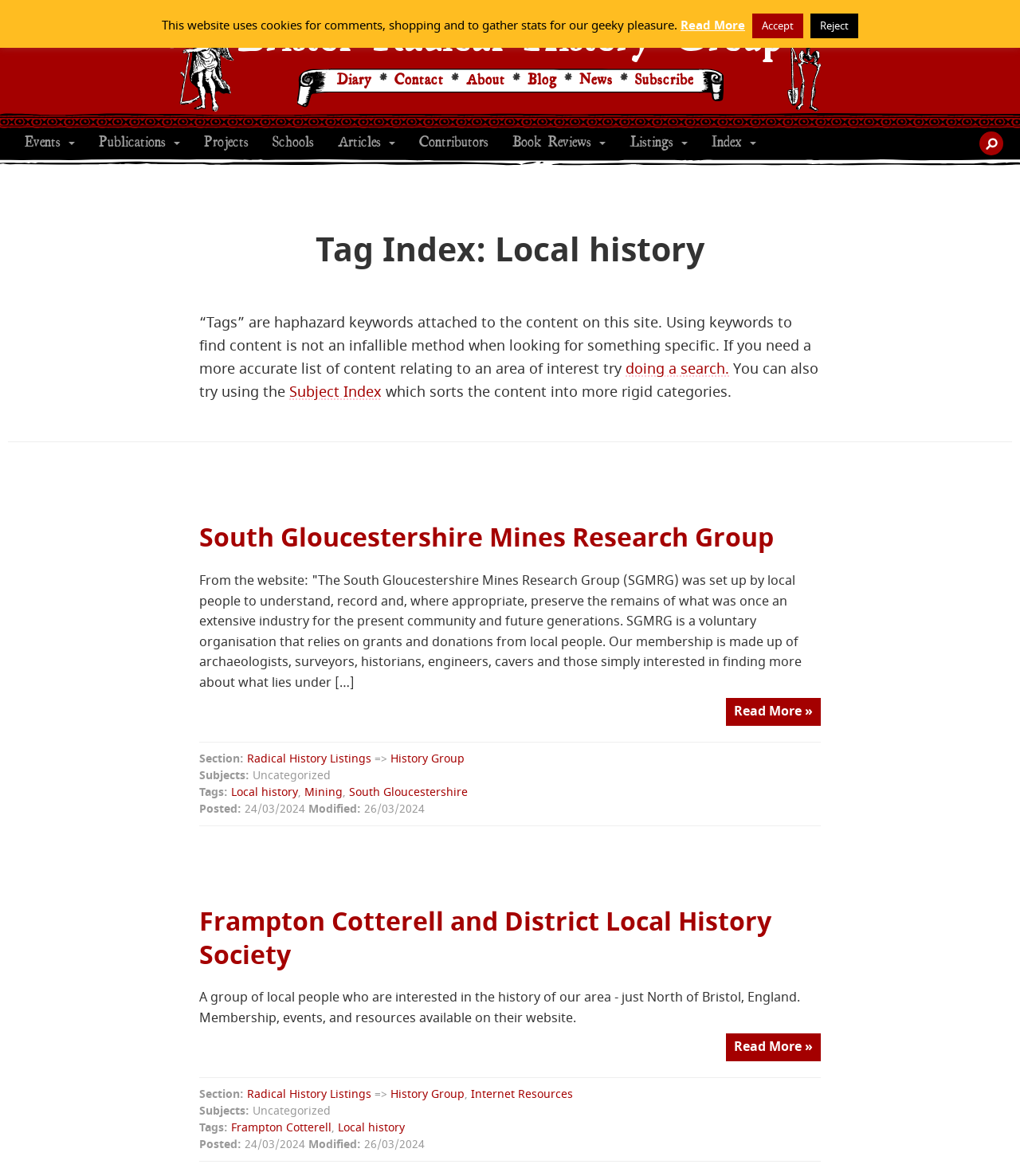Find the coordinates for the bounding box of the element with this description: "Bristol Radical History Group".

[0.233, 0.014, 0.767, 0.055]